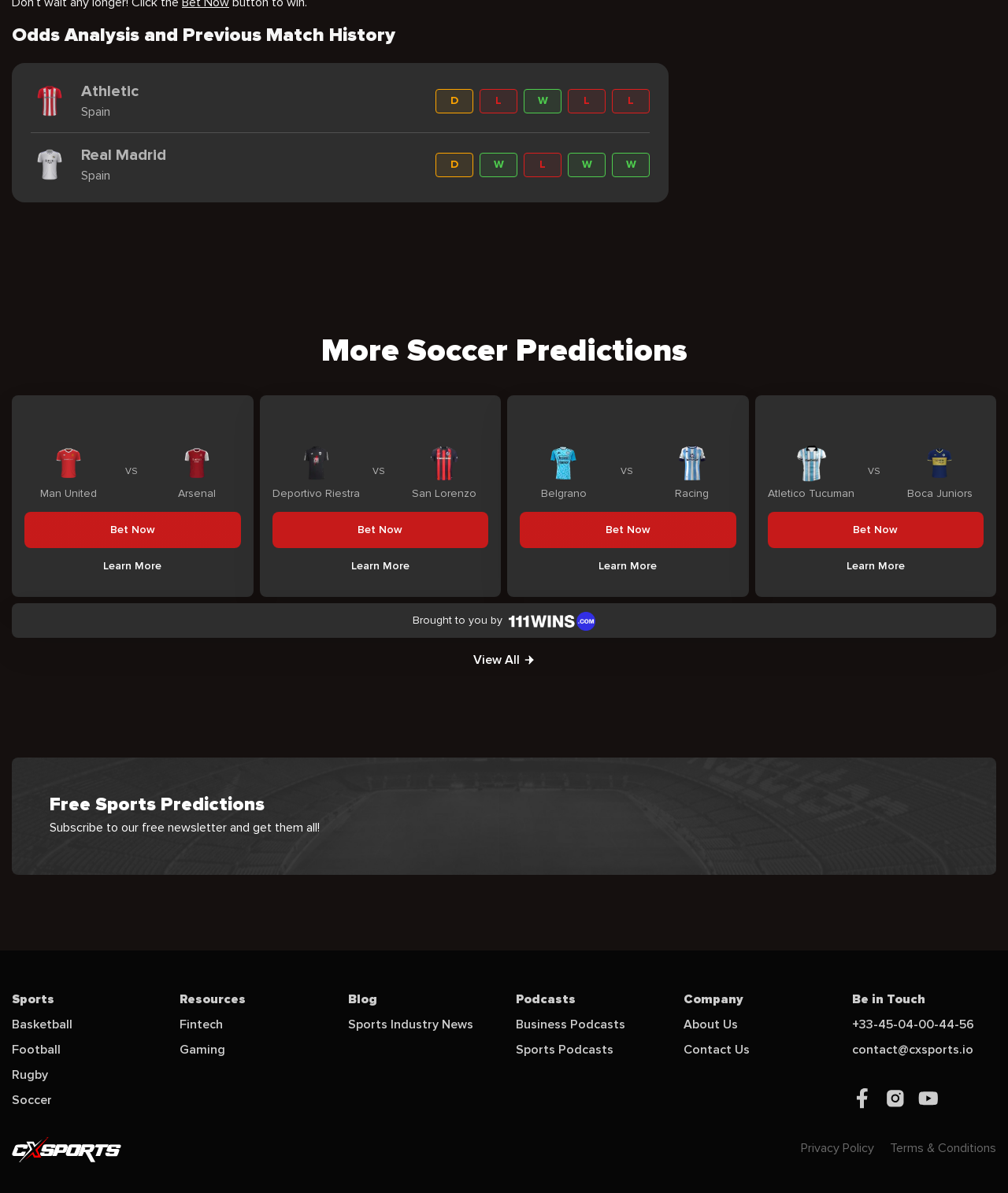Provide your answer in a single word or phrase: 
What is the name of the company providing the predictions?

111wins